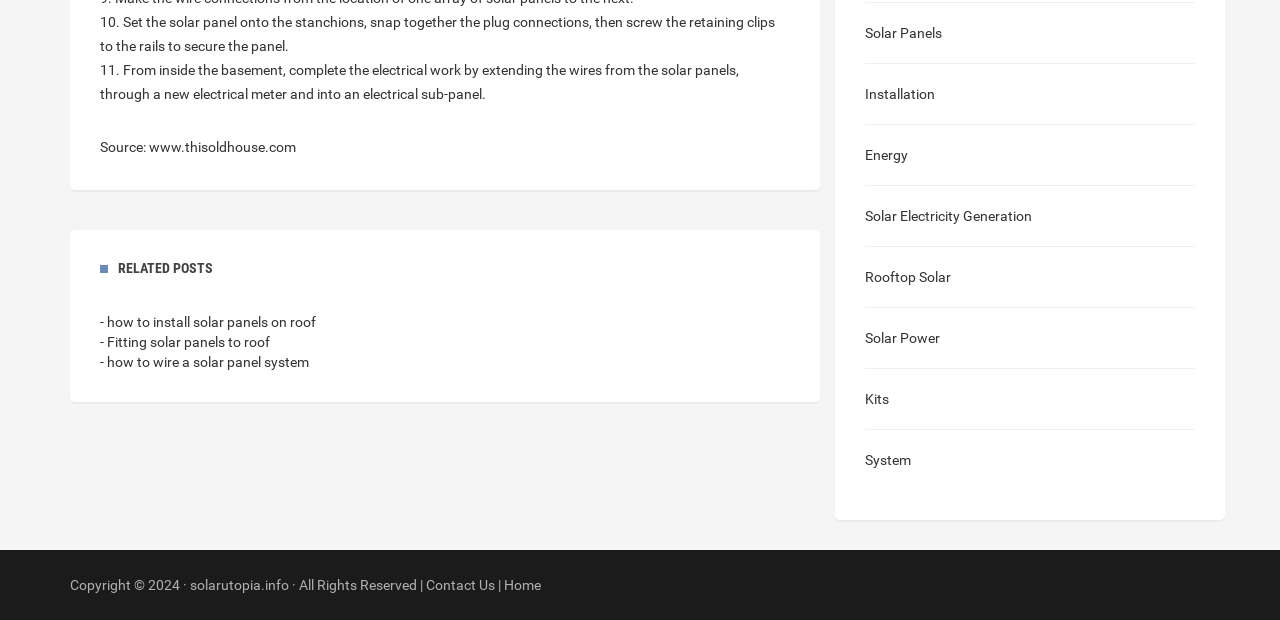Please specify the bounding box coordinates in the format (top-left x, top-left y, bottom-right x, bottom-right y), with values ranging from 0 to 1. Identify the bounding box for the UI component described as follows: alt="Acunetix Website Security Scanner"

None